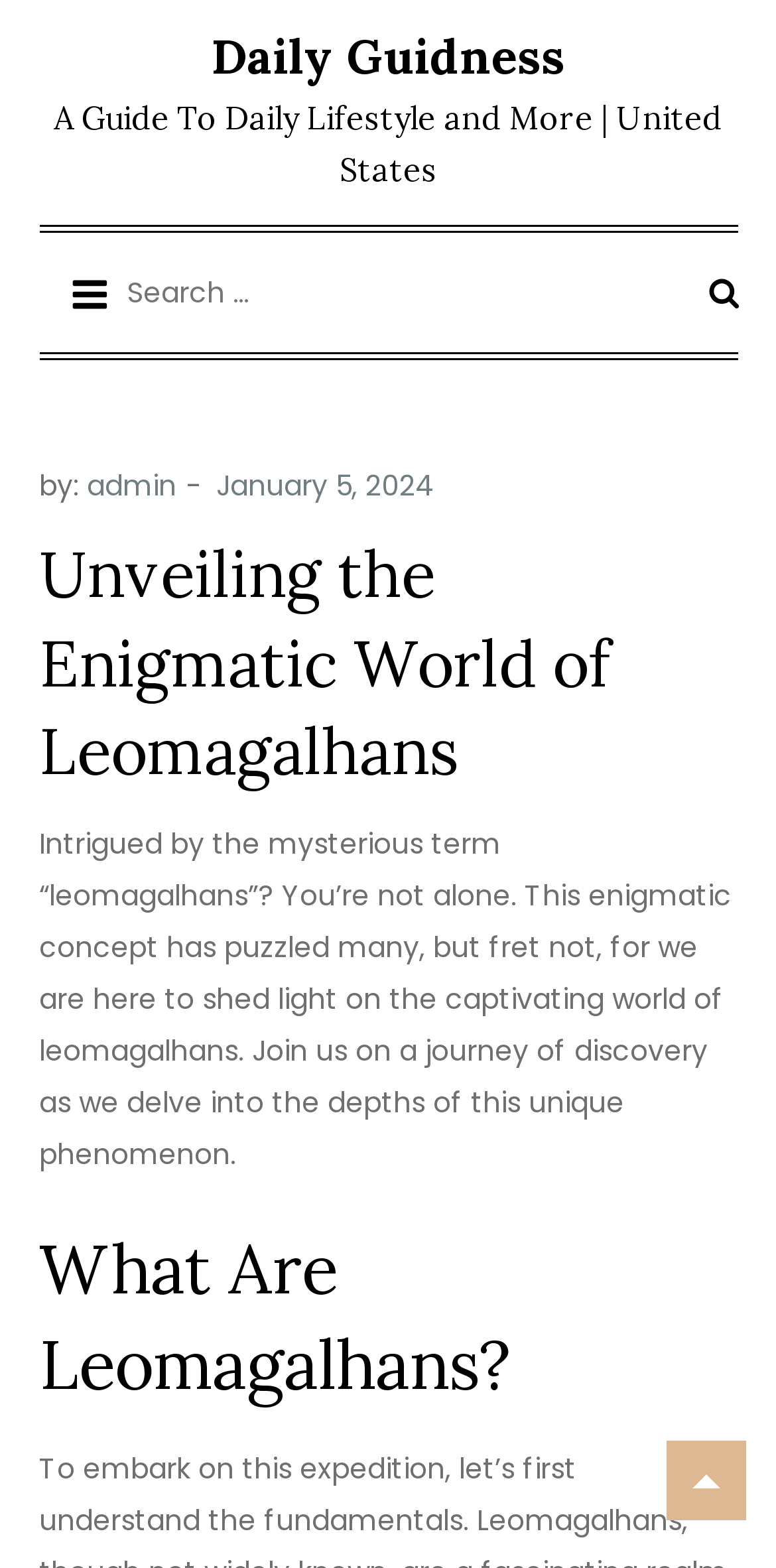Please find and report the primary heading text from the webpage.

Unveiling the Enigmatic World of Leomagalhans